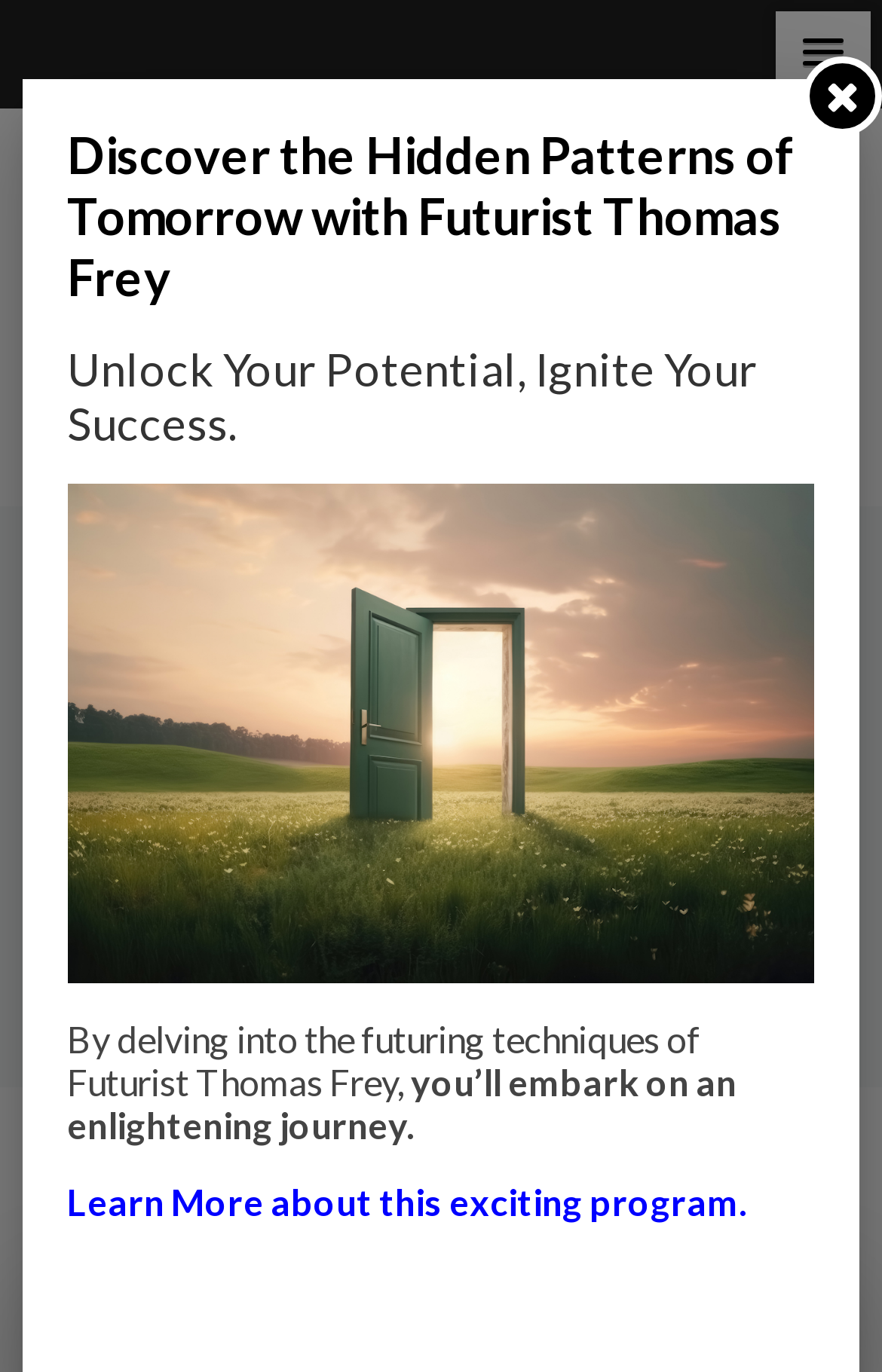Return the bounding box coordinates of the UI element that corresponds to this description: "MENU". The coordinates must be given as four float numbers in the range of 0 and 1, [left, top, right, bottom].

[0.879, 0.008, 0.987, 0.069]